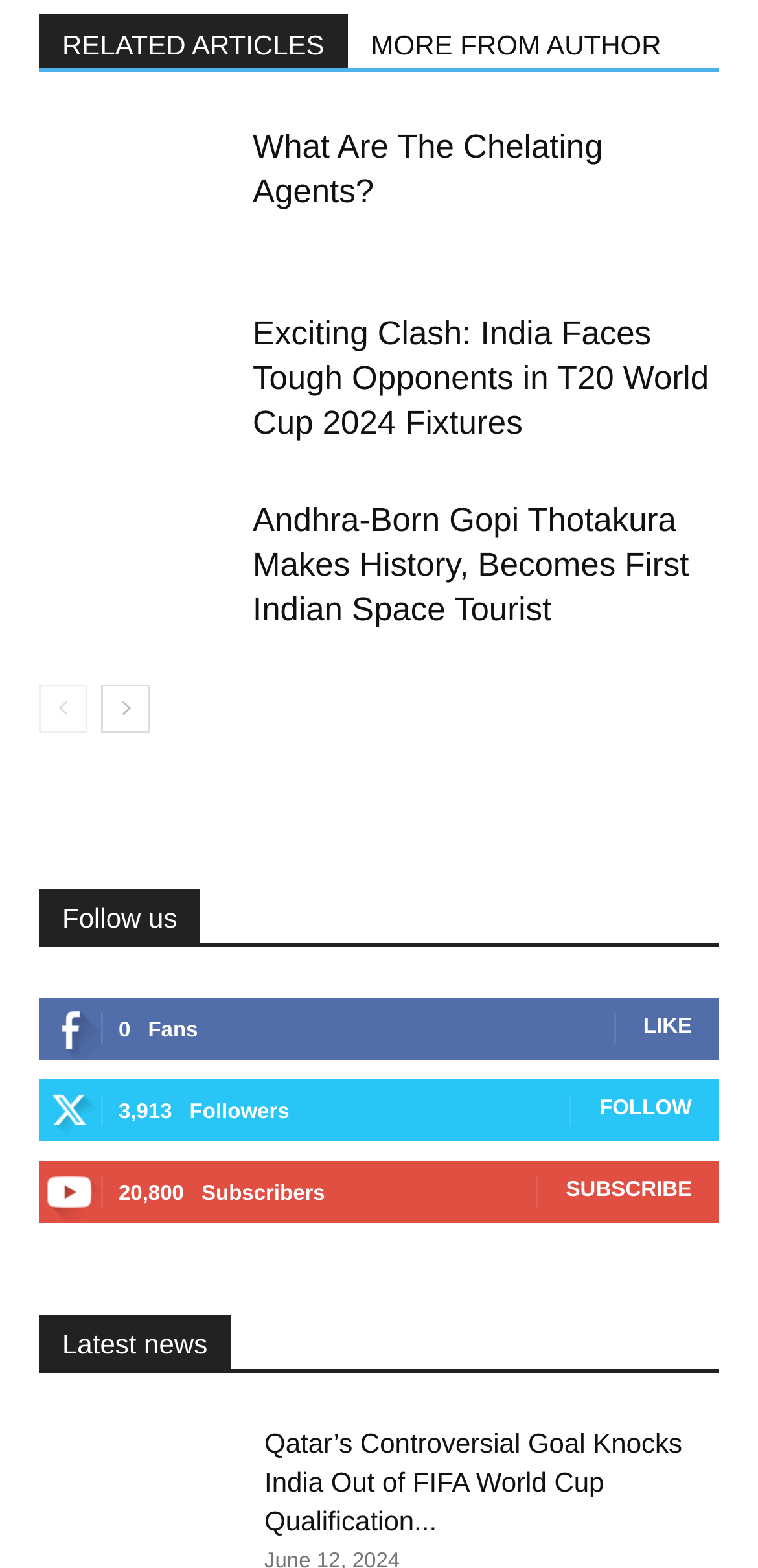What are the two navigation options at the bottom of the webpage?
Using the visual information from the image, give a one-word or short-phrase answer.

prev-page and next-page